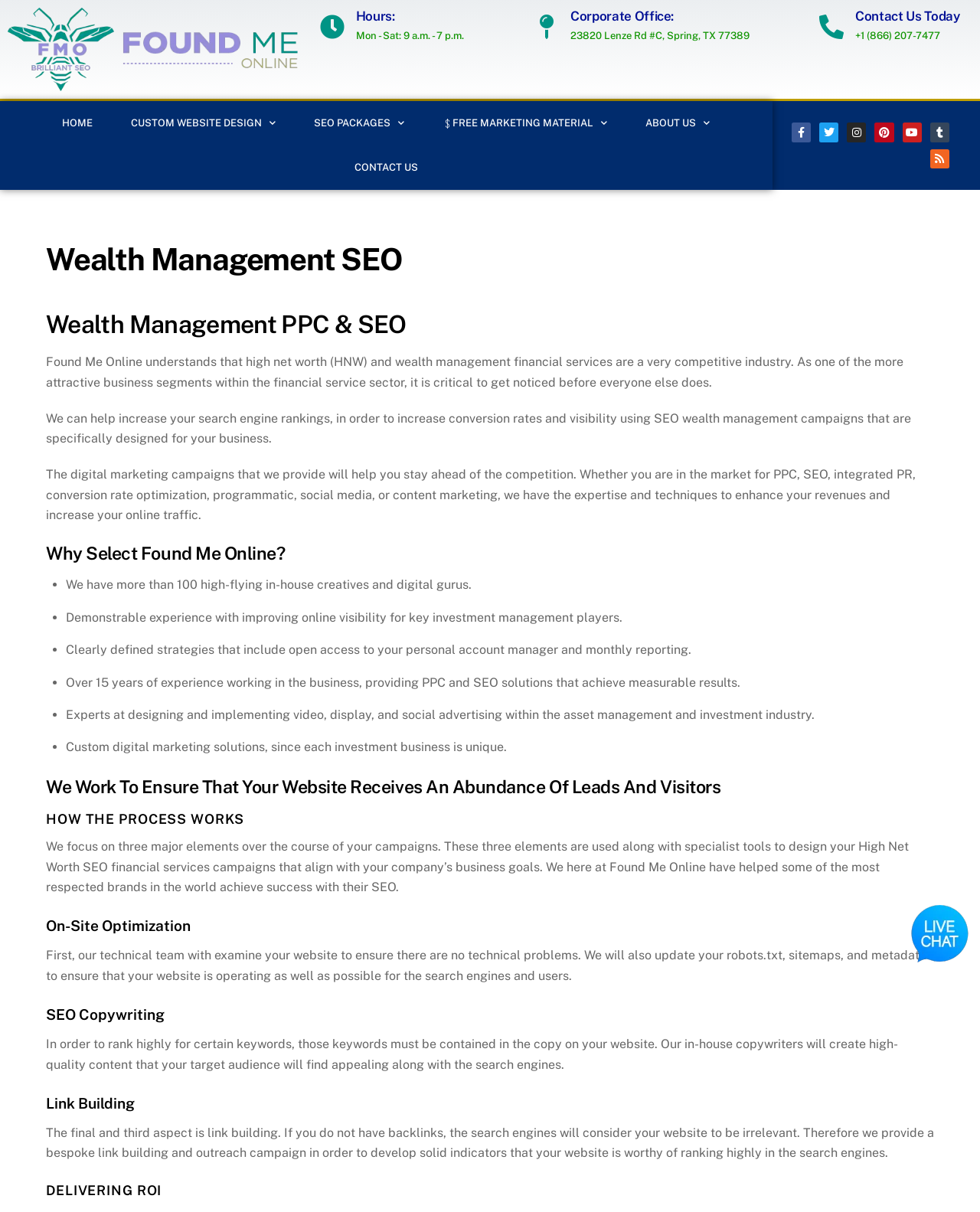What is the company's address?
Refer to the image and provide a thorough answer to the question.

I found the address by looking at the 'Corporate Office' section, where it is listed as '23820 Lenze Rd #C, Spring, TX 77389'.